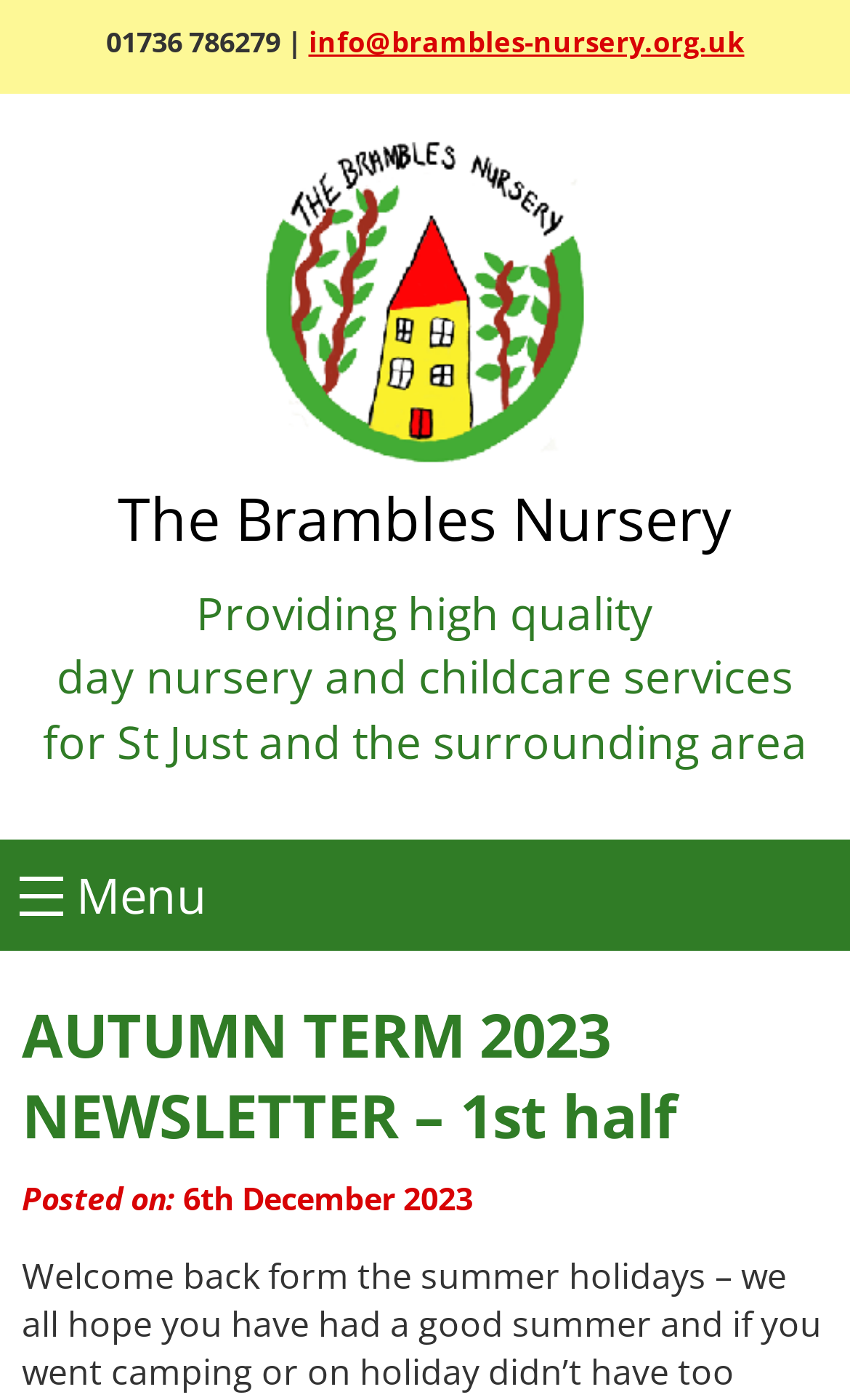Identify and provide the title of the webpage.

AUTUMN TERM 2023 NEWSLETTER – 1st half